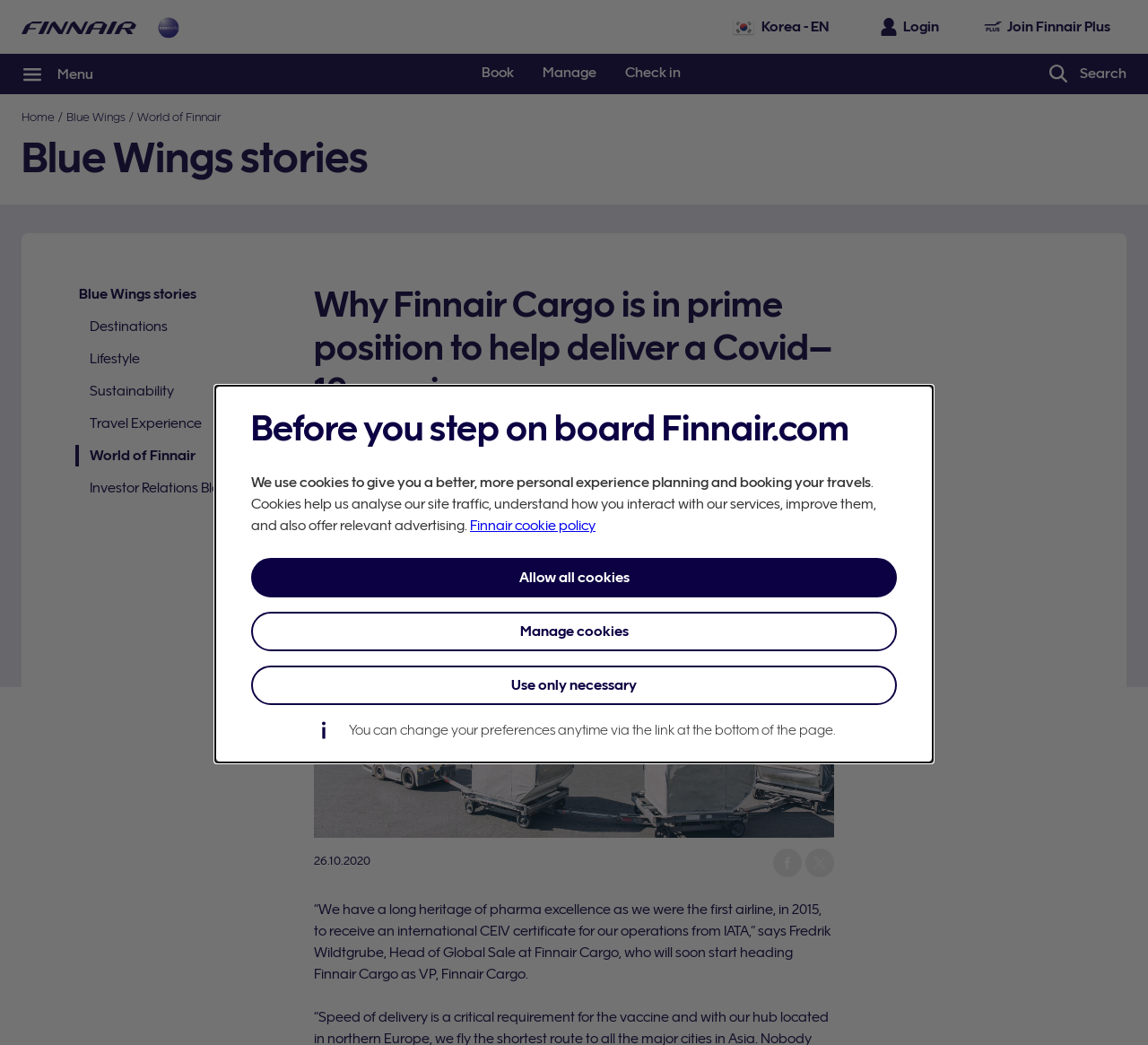Please identify the bounding box coordinates of the element I need to click to follow this instruction: "Click on the 'Blue Wings stories' link".

[0.056, 0.271, 0.255, 0.292]